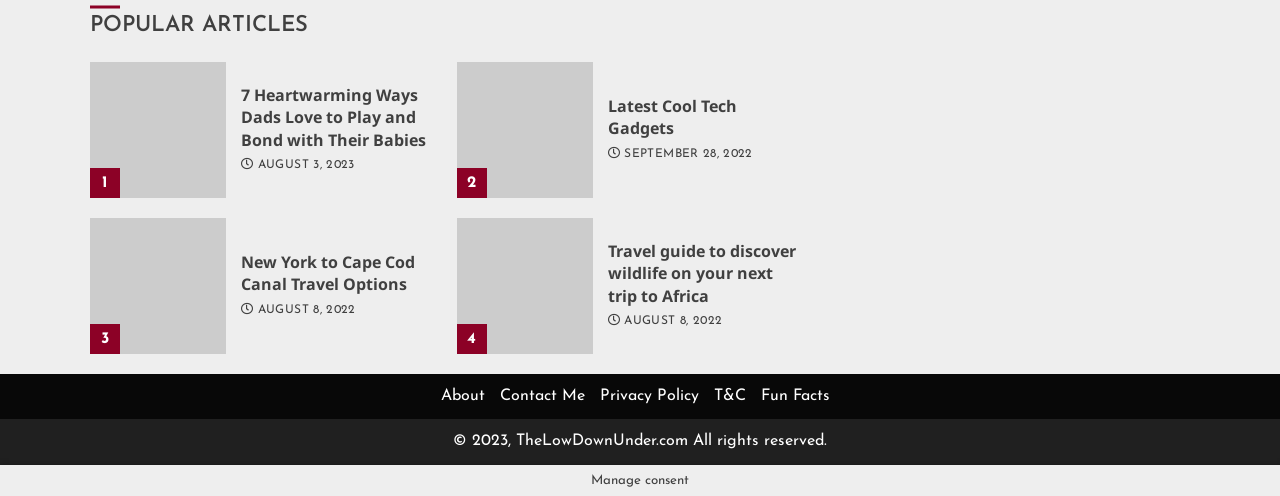Provide a short answer to the following question with just one word or phrase: What is the link text of the last article?

Travel guide to discover wildlife on your next trip to Africa